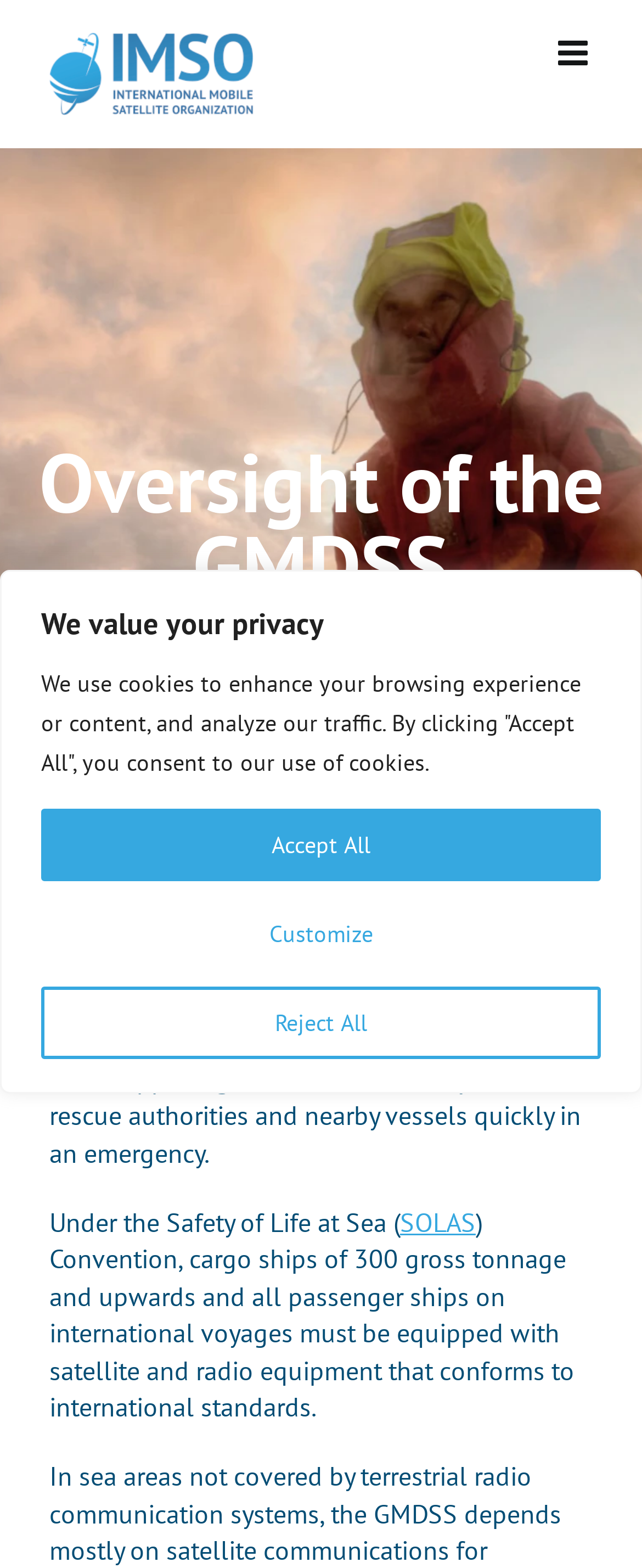From the details in the image, provide a thorough response to the question: What is IMSO?

Based on the webpage, IMSO is the oversight body of the Global Maritime Distress and Safety System (GMDSS) established by IMO, which suggests that IMSO is responsible for overseeing and regulating the GMDSS system.